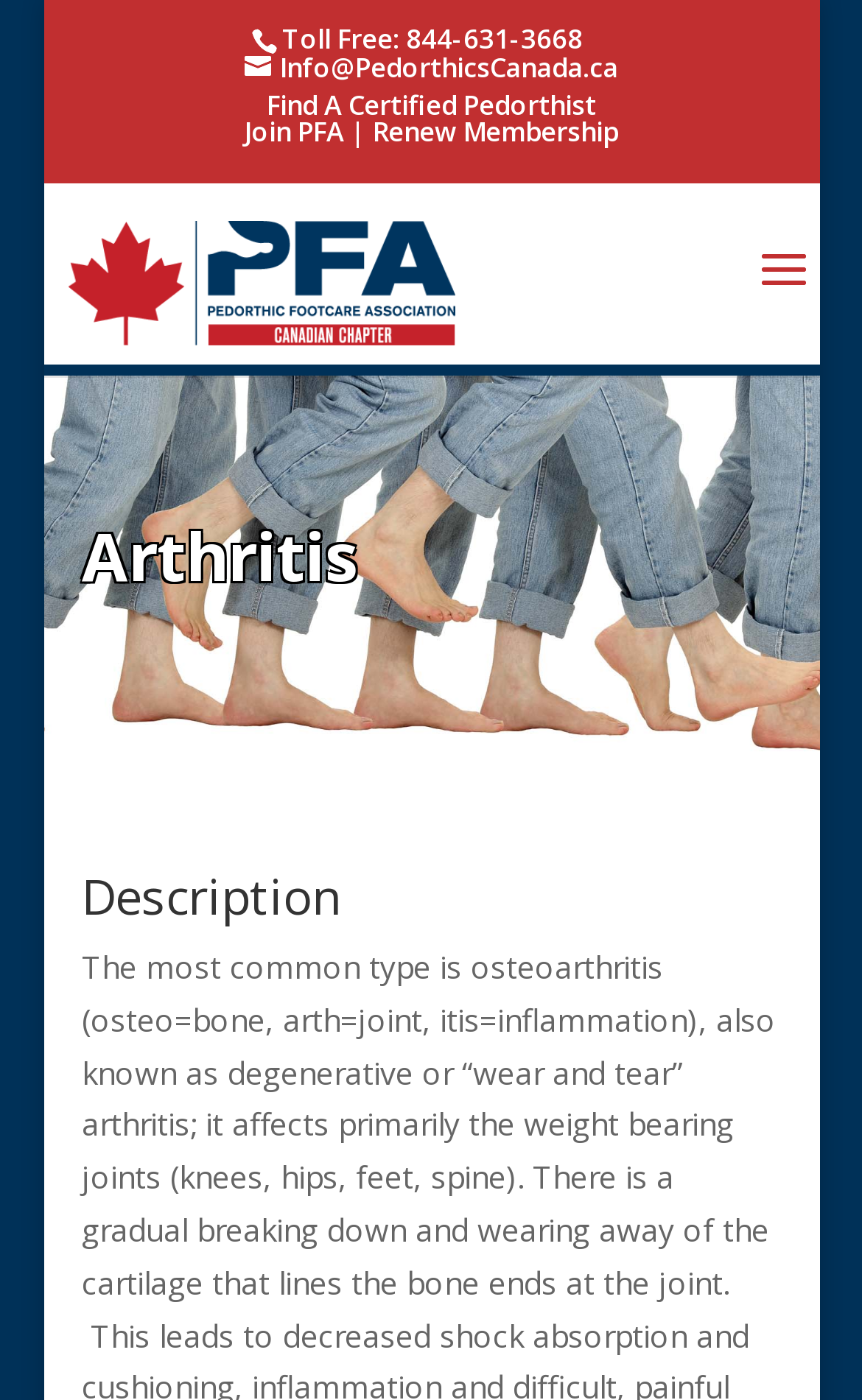Using the provided element description: "Info@PedorthicsCanada.ca", determine the bounding box coordinates of the corresponding UI element in the screenshot.

[0.283, 0.035, 0.717, 0.062]